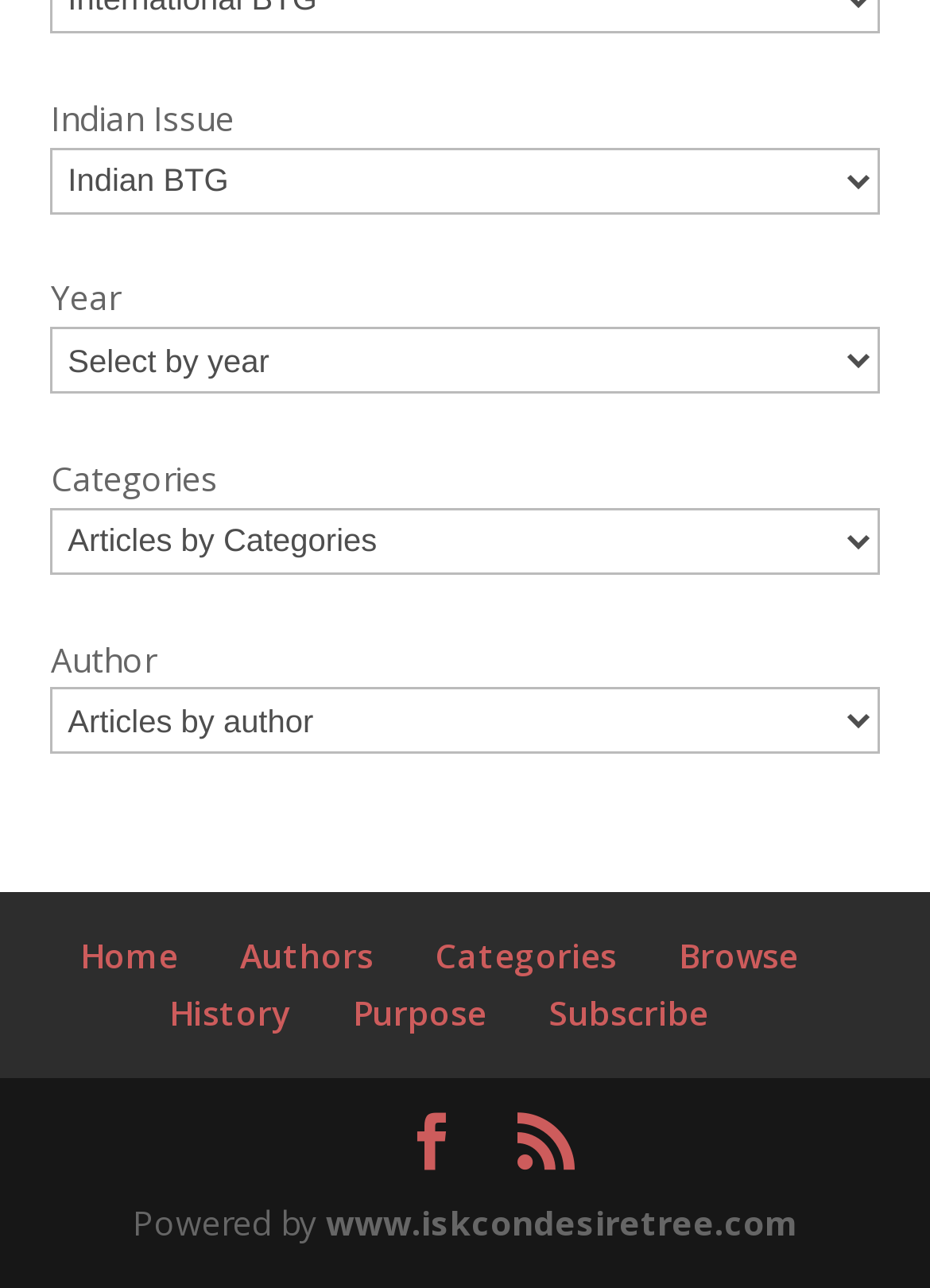Identify the bounding box coordinates of the clickable region necessary to fulfill the following instruction: "access June 2023". The bounding box coordinates should be four float numbers between 0 and 1, i.e., [left, top, right, bottom].

None